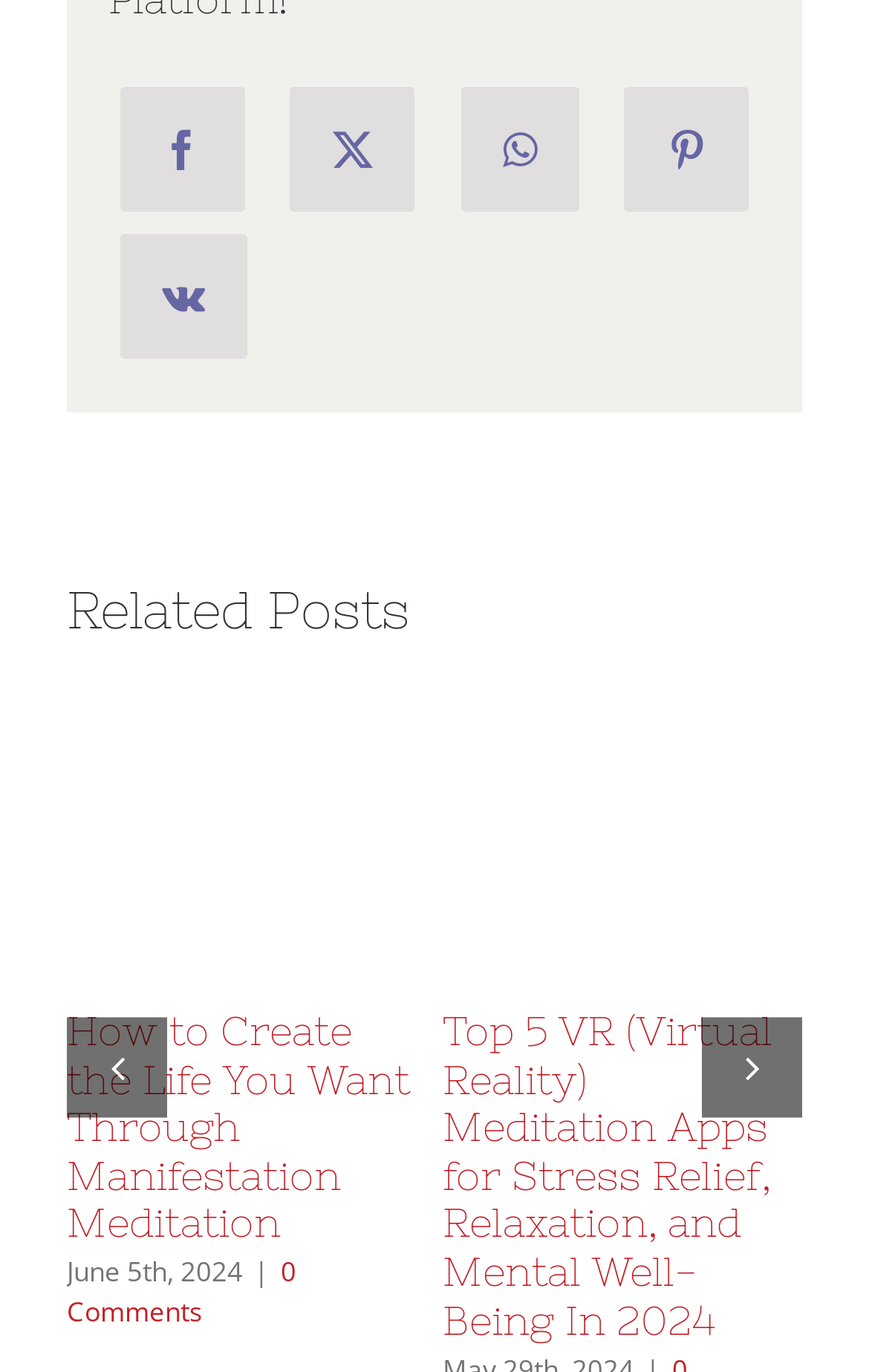Identify the bounding box of the HTML element described as: "aria-label="Facebook" title="Facebook"".

[0.125, 0.056, 0.294, 0.163]